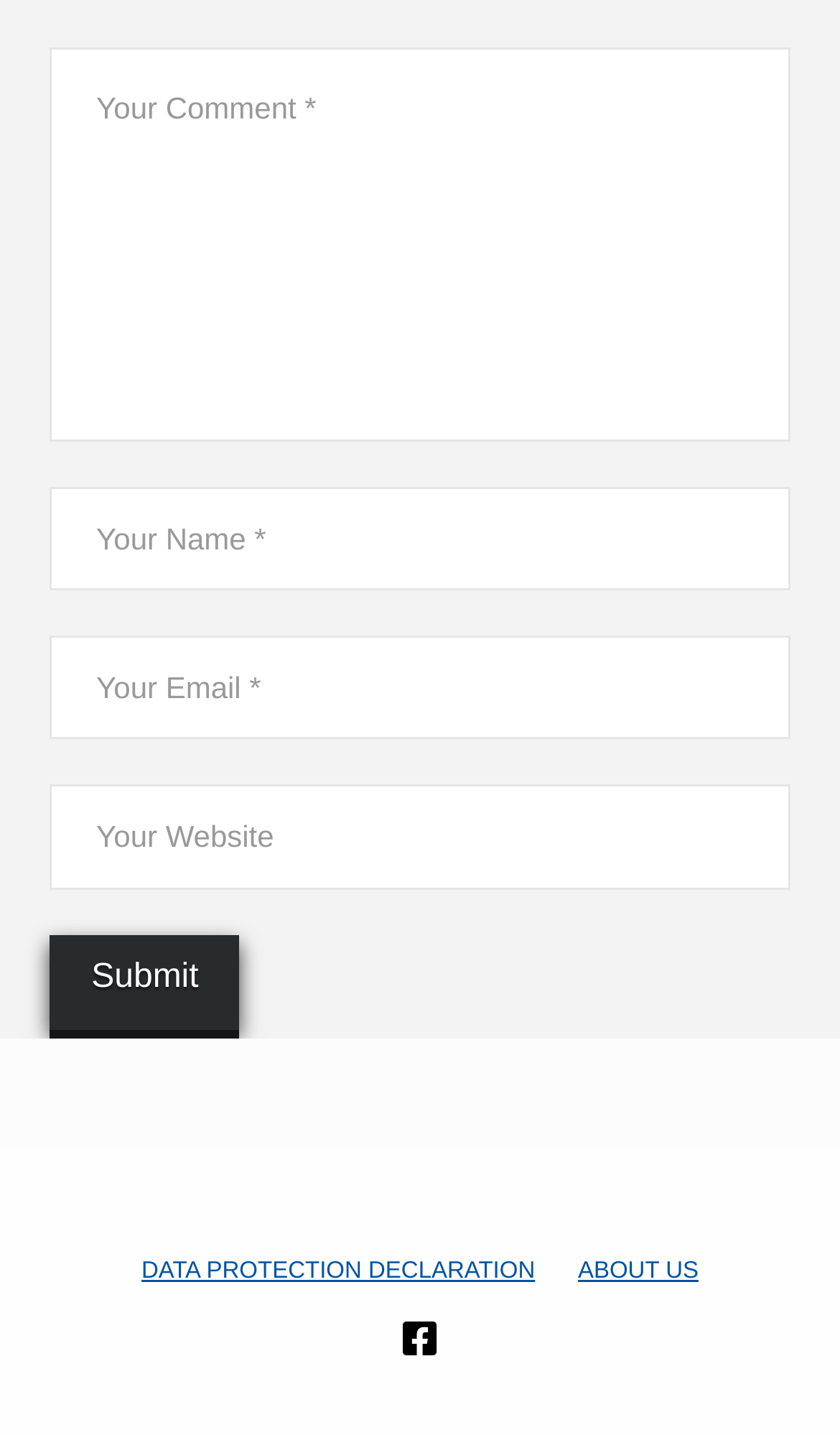Please locate the bounding box coordinates of the element's region that needs to be clicked to follow the instruction: "Visit Facebook page". The bounding box coordinates should be provided as four float numbers between 0 and 1, i.e., [left, top, right, bottom].

[0.479, 0.919, 0.521, 0.946]